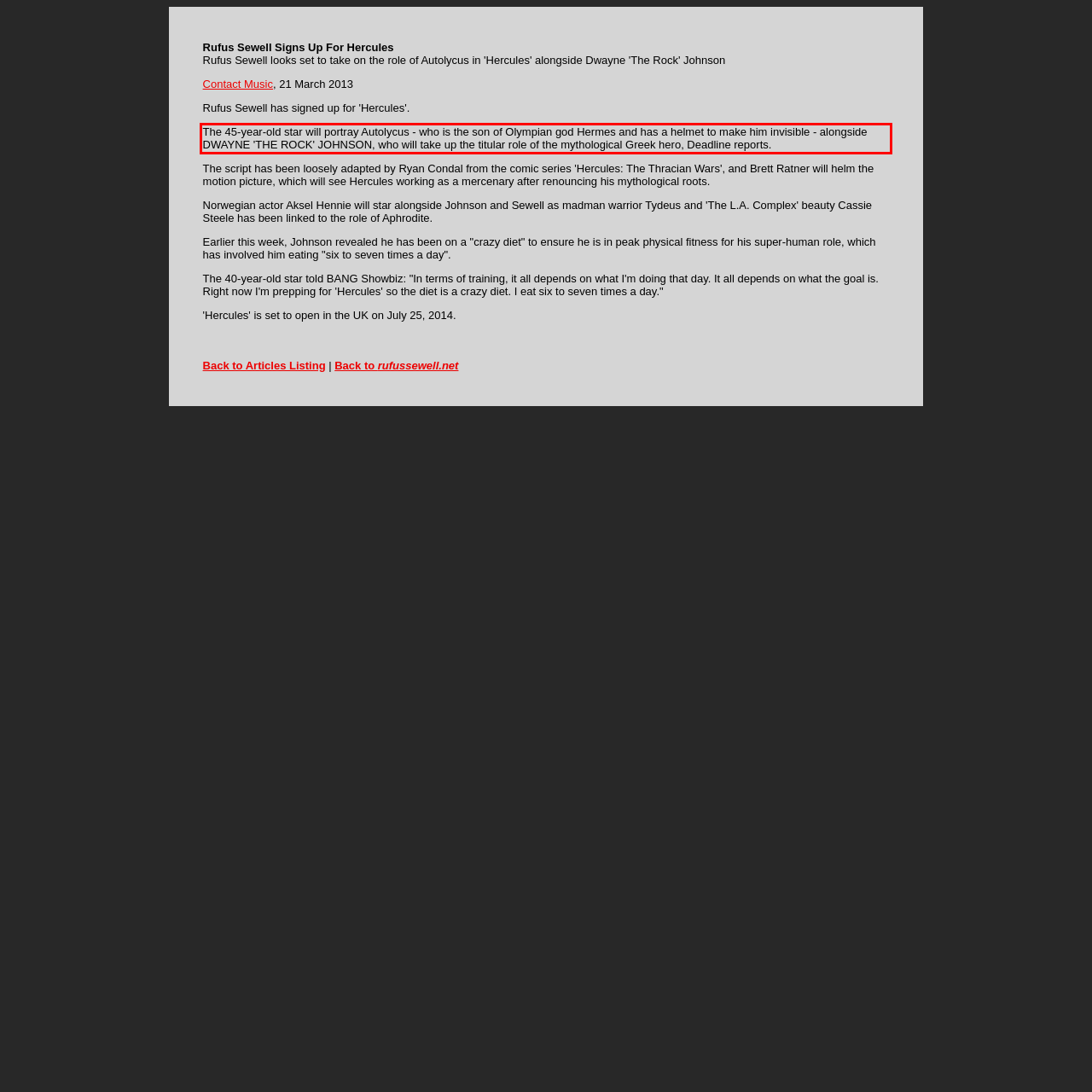Please analyze the provided webpage screenshot and perform OCR to extract the text content from the red rectangle bounding box.

The 45-year-old star will portray Autolycus - who is the son of Olympian god Hermes and has a helmet to make him invisible - alongside DWAYNE 'THE ROCK' JOHNSON, who will take up the titular role of the mythological Greek hero, Deadline reports.